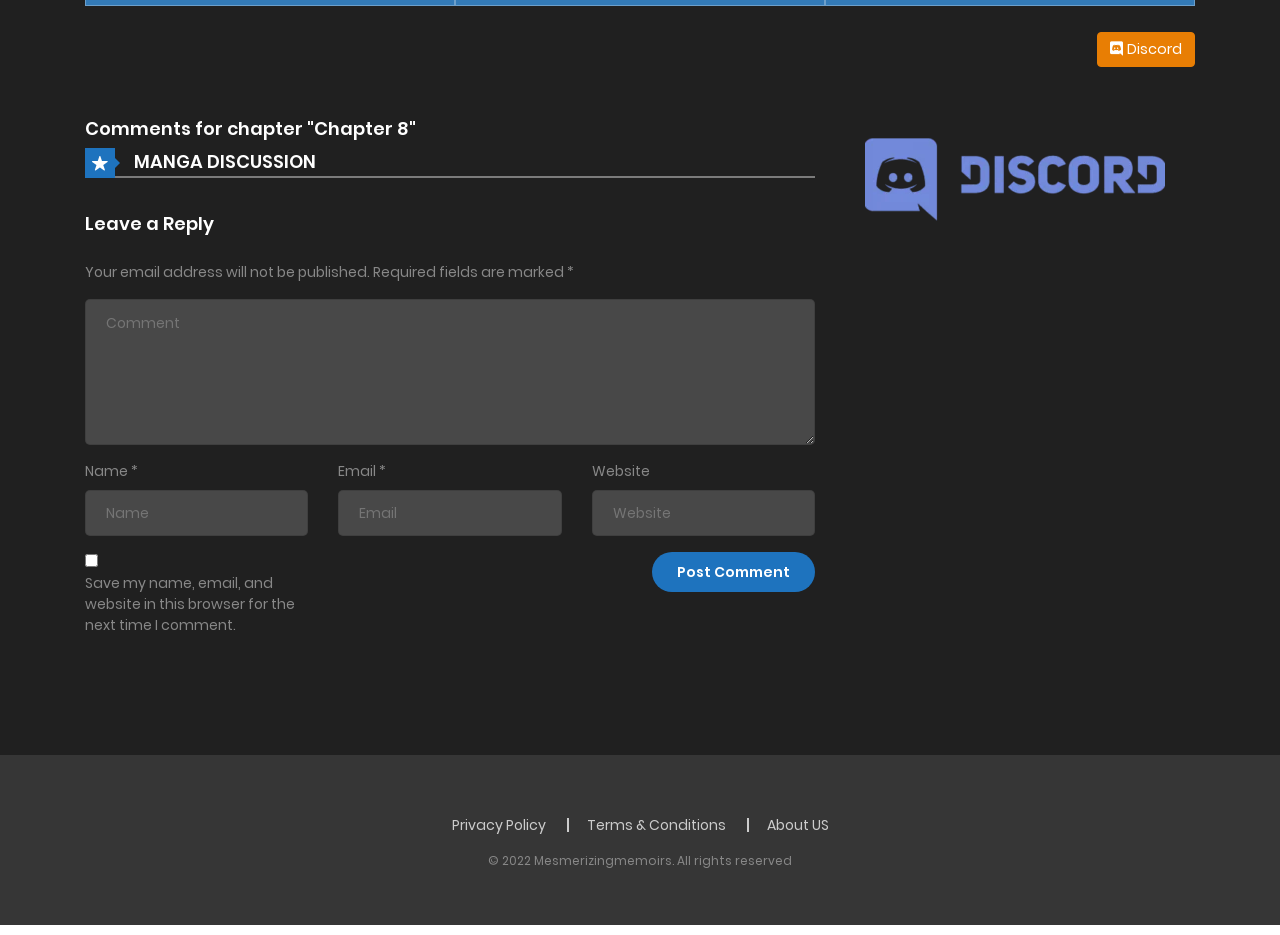What is required to leave a reply?
Please provide a comprehensive and detailed answer to the question.

To leave a reply, the user needs to provide their Name and Email, as indicated by the required fields marked with an asterisk (*) next to the Name and Email textboxes.